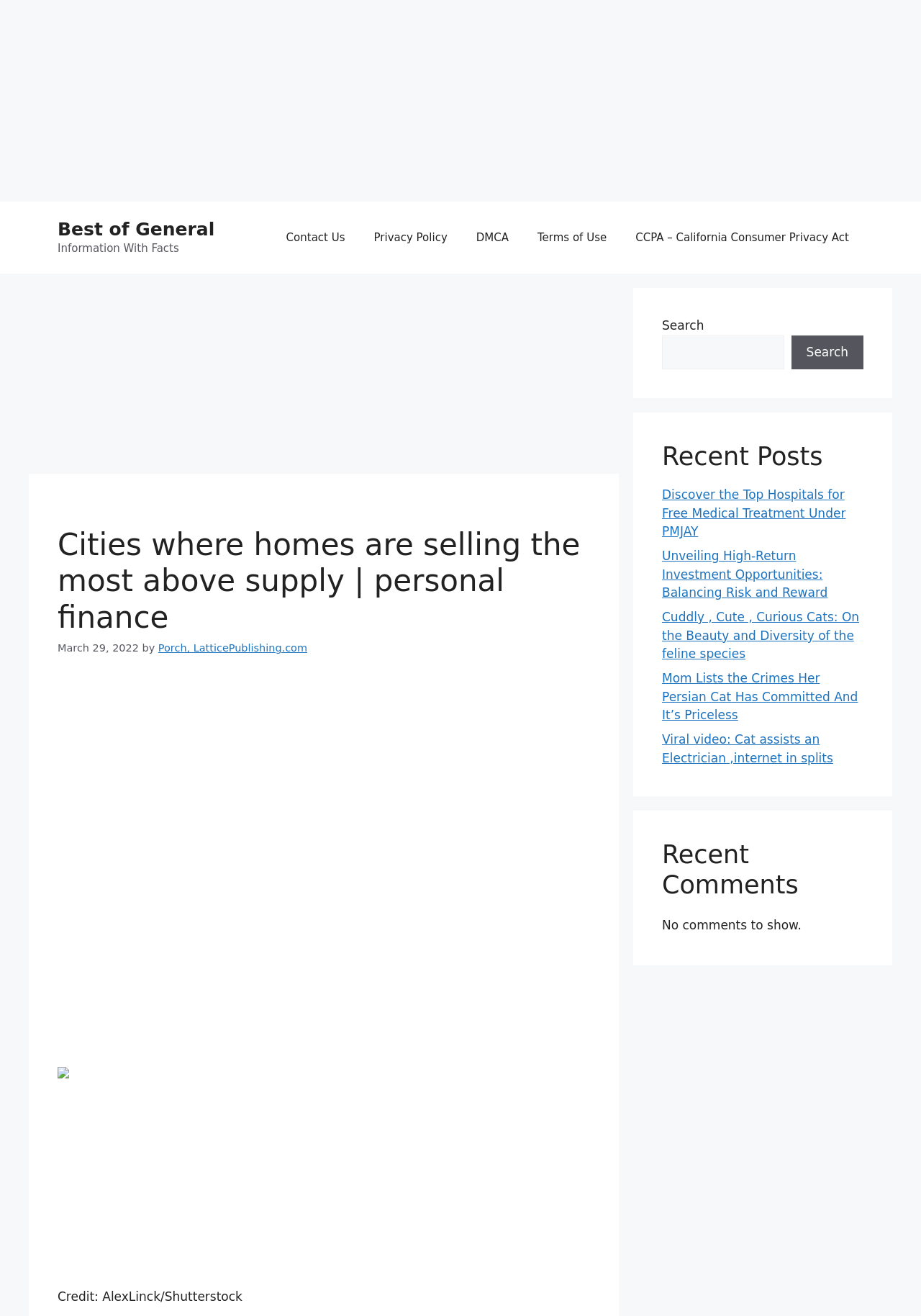From the webpage screenshot, identify the region described by Contact Us. Provide the bounding box coordinates as (top-left x, top-left y, bottom-right x, bottom-right y), with each value being a floating point number between 0 and 1.

[0.295, 0.164, 0.39, 0.197]